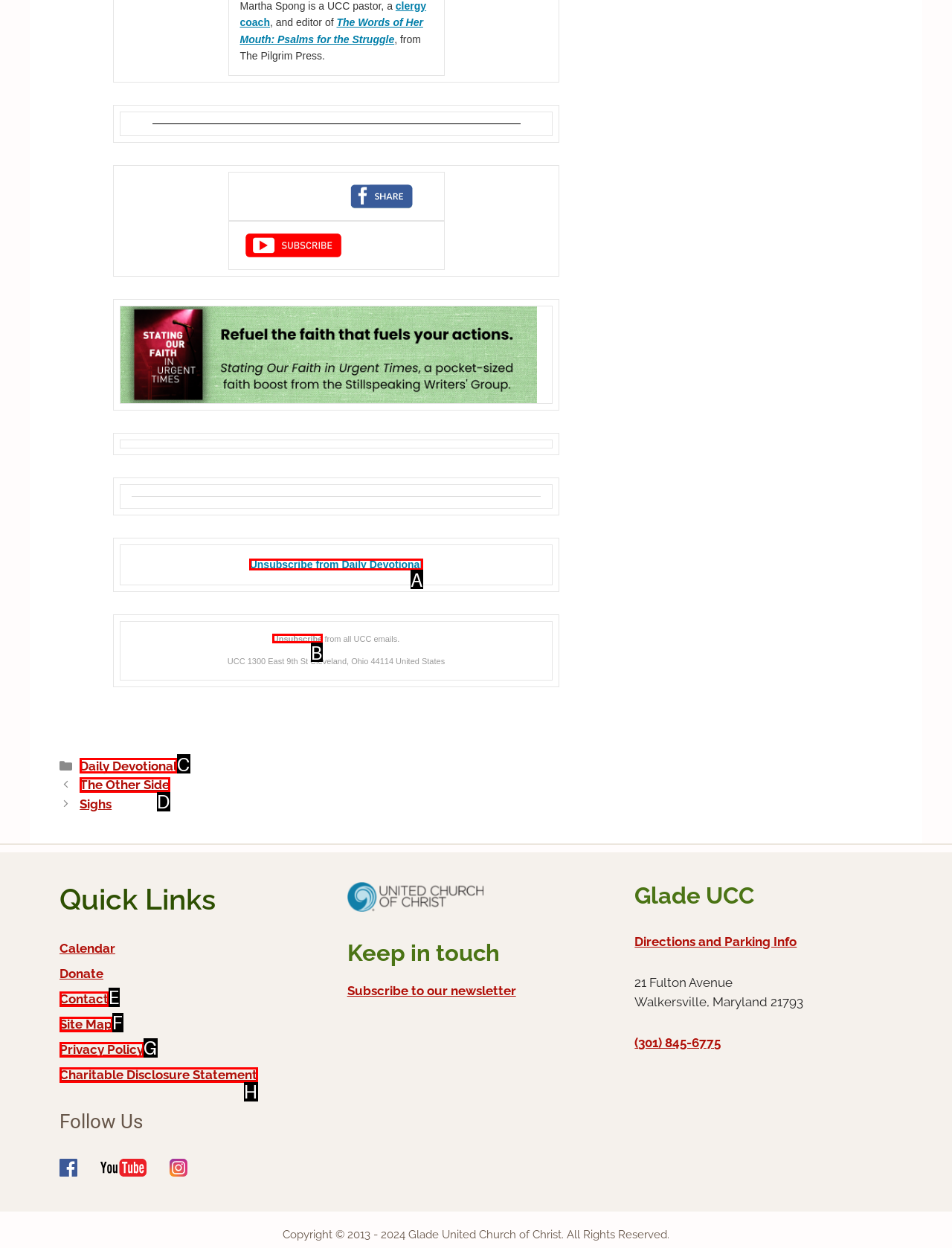Among the marked elements in the screenshot, which letter corresponds to the UI element needed for the task: Unsubscribe from Daily Devotional?

A